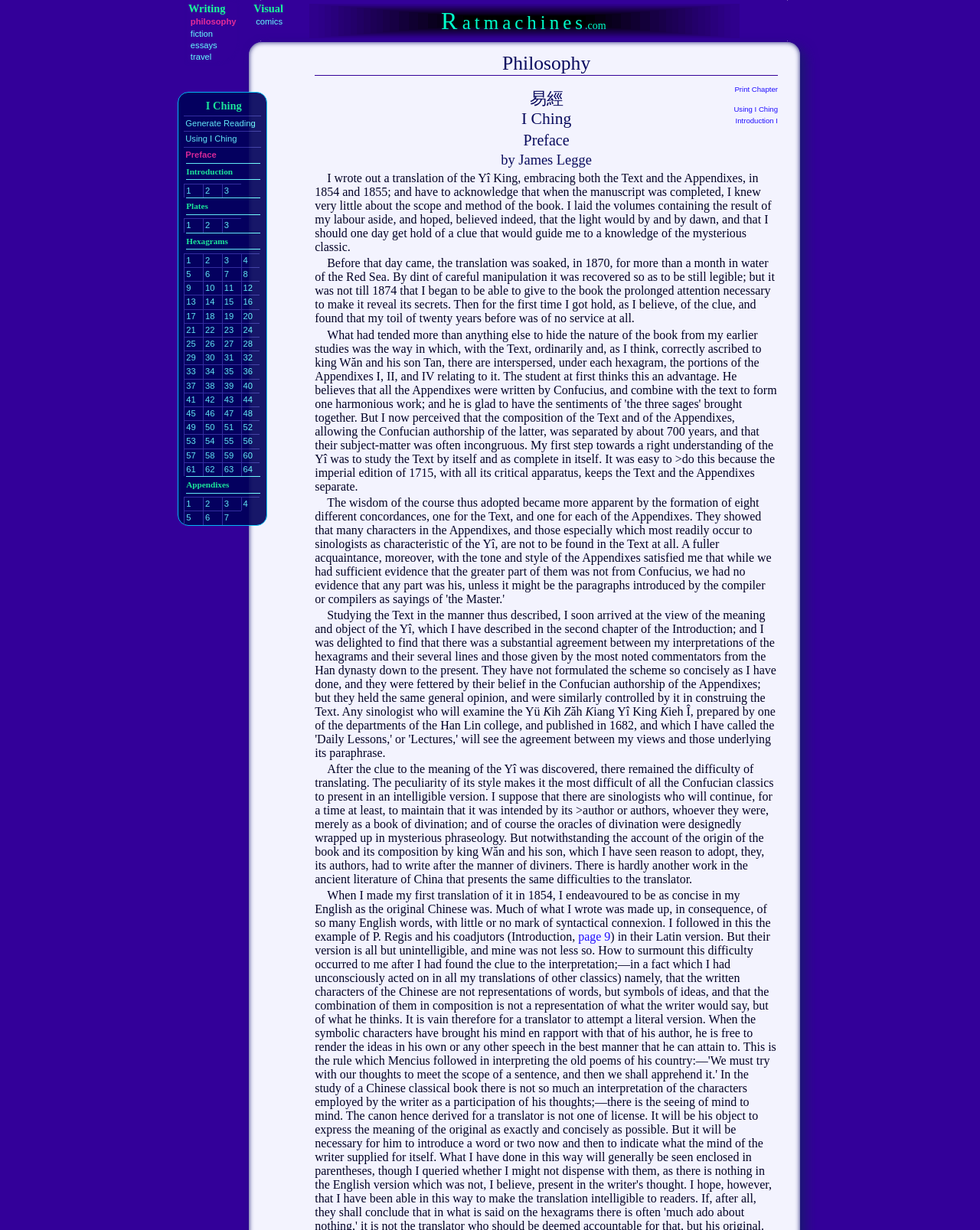Describe every aspect of the webpage in a detailed manner.

This webpage is about the I Ching, an ancient Chinese divination text, with a focus on the James Legge and Richard Wilhelm translation. At the top of the page, there is a heading "Ratmachines.com" with a link to the website. Below it, there are two sections: "Writing" and "Visual". The "Writing" section has links to different categories such as "philosophy", "fiction", "essays", and "travel". The "Visual" section has a link to "comics".

The main content of the page is dedicated to the I Ching, with a heading "I Ching" followed by links to "Generate Reading", "Using I Ching", and "Preface". Below it, there are several sections including "Introduction", "Plates", "Hexagrams", each with multiple links to different pages or sections.

The "Introduction" section has three links, while the "Plates" and "Hexagrams" sections have three and 64 links, respectively, each labeled with a number from 1 to 64. These links are arranged in a grid-like structure, with four columns and 16 rows. The links are densely packed, with minimal space between them, and are positioned in the middle to lower part of the page.